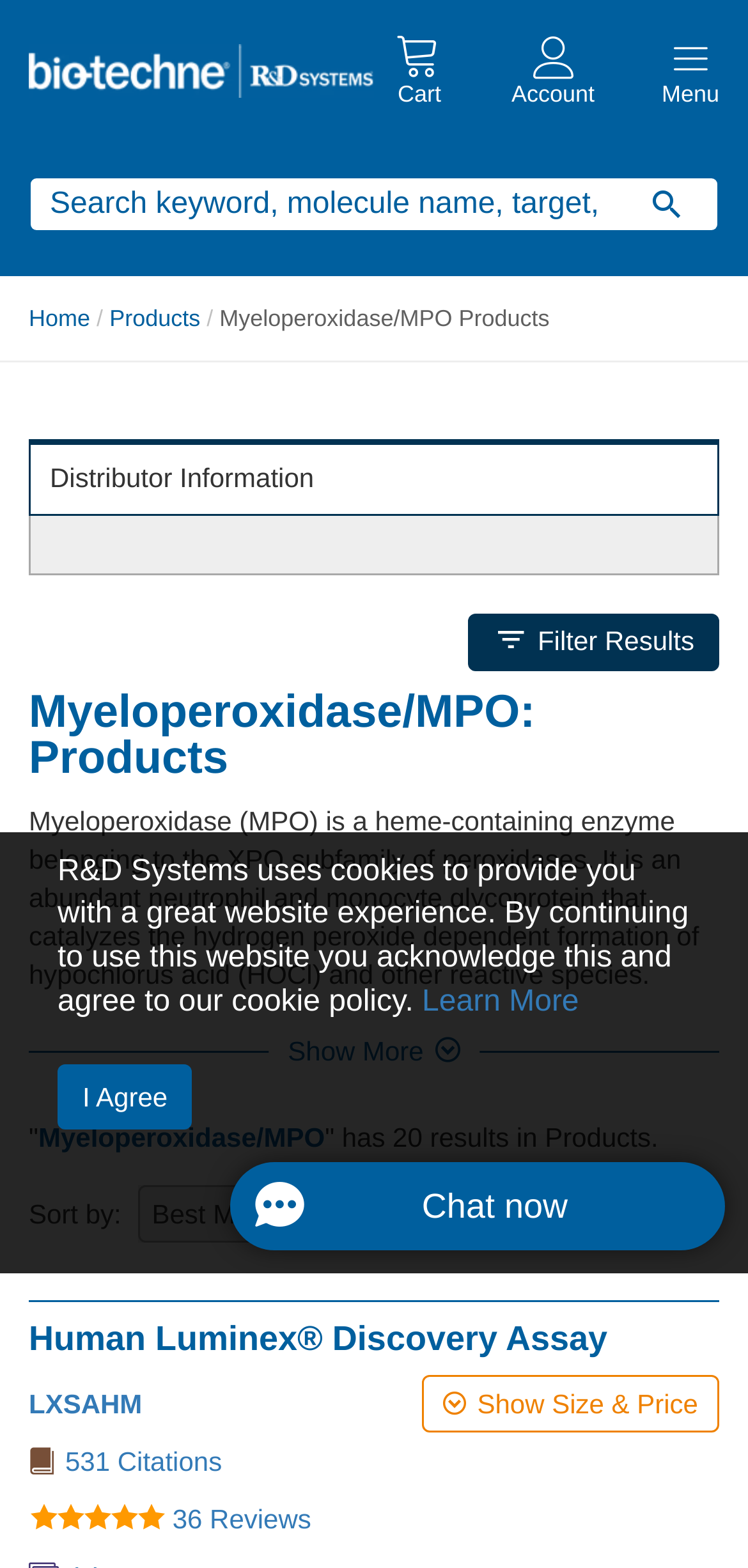Locate the bounding box coordinates of the item that should be clicked to fulfill the instruction: "Search for a product".

[0.038, 0.113, 0.823, 0.148]